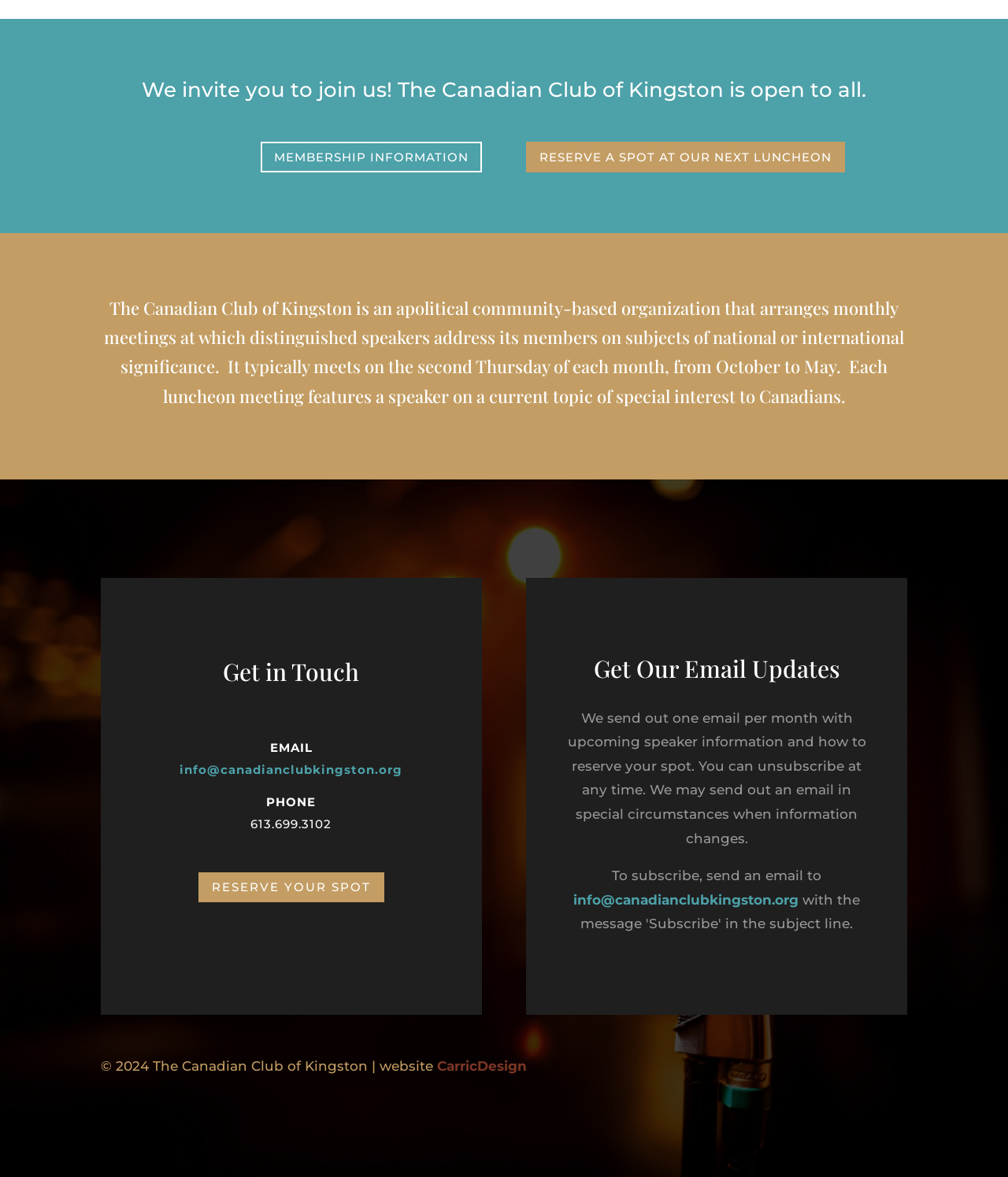Using the webpage screenshot, find the UI element described by Membership Information. Provide the bounding box coordinates in the format (top-left x, top-left y, bottom-right x, bottom-right y), ensuring all values are floating point numbers between 0 and 1.

[0.258, 0.121, 0.478, 0.146]